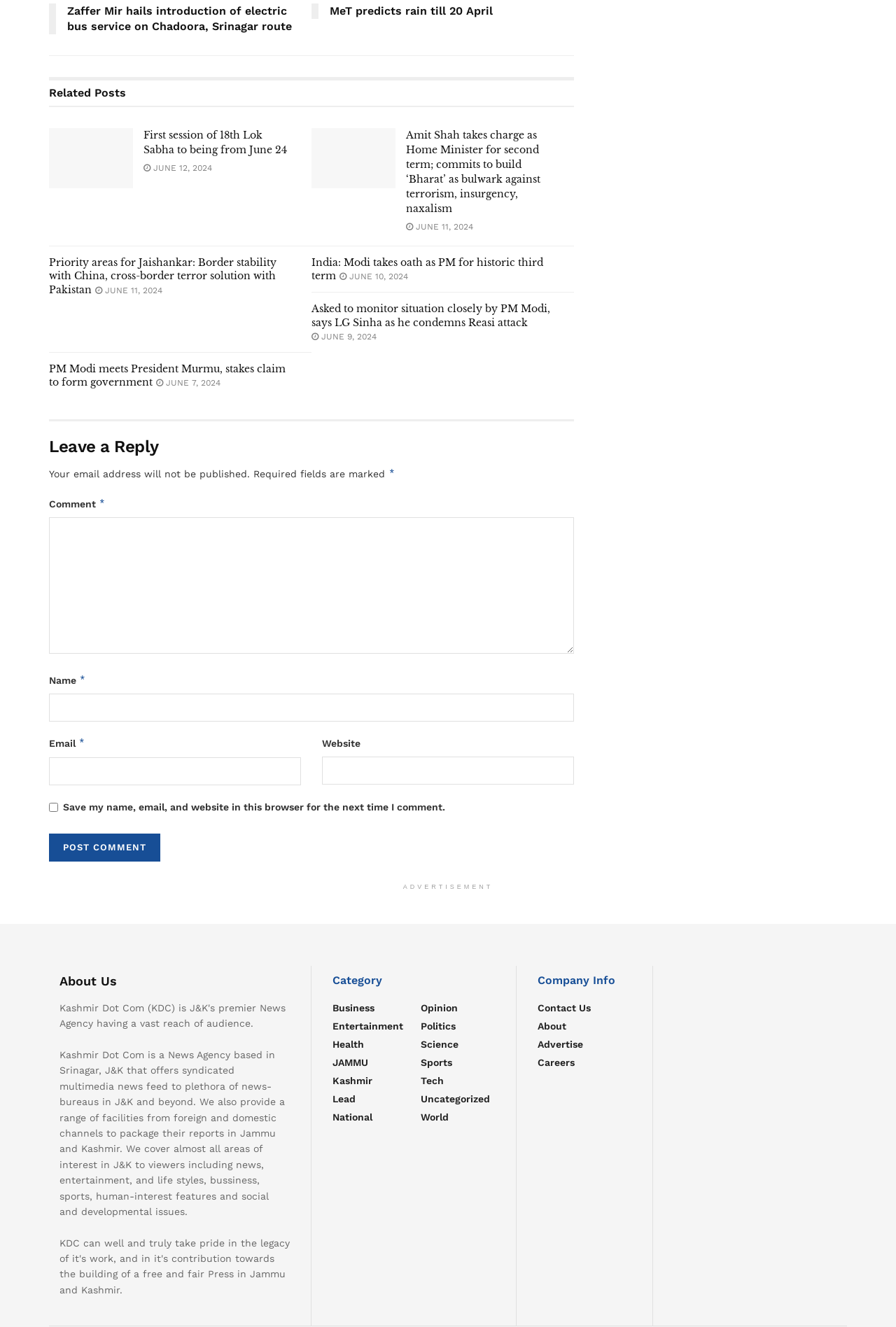Carefully examine the image and provide an in-depth answer to the question: What is the topic of the first article?

I determined the answer by looking at the first article heading 'Zaffer Mir hails introduction of electric bus service on Chadoora, Srinagar route'.